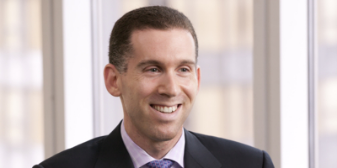What can be found accompanying this image?
Please respond to the question thoroughly and include all relevant details.

Alongside the image of David A. Hammerman, viewers can find his contact information, including his email address and phone number, indicating his availability for professional inquiries and making it easy for others to get in touch with him.